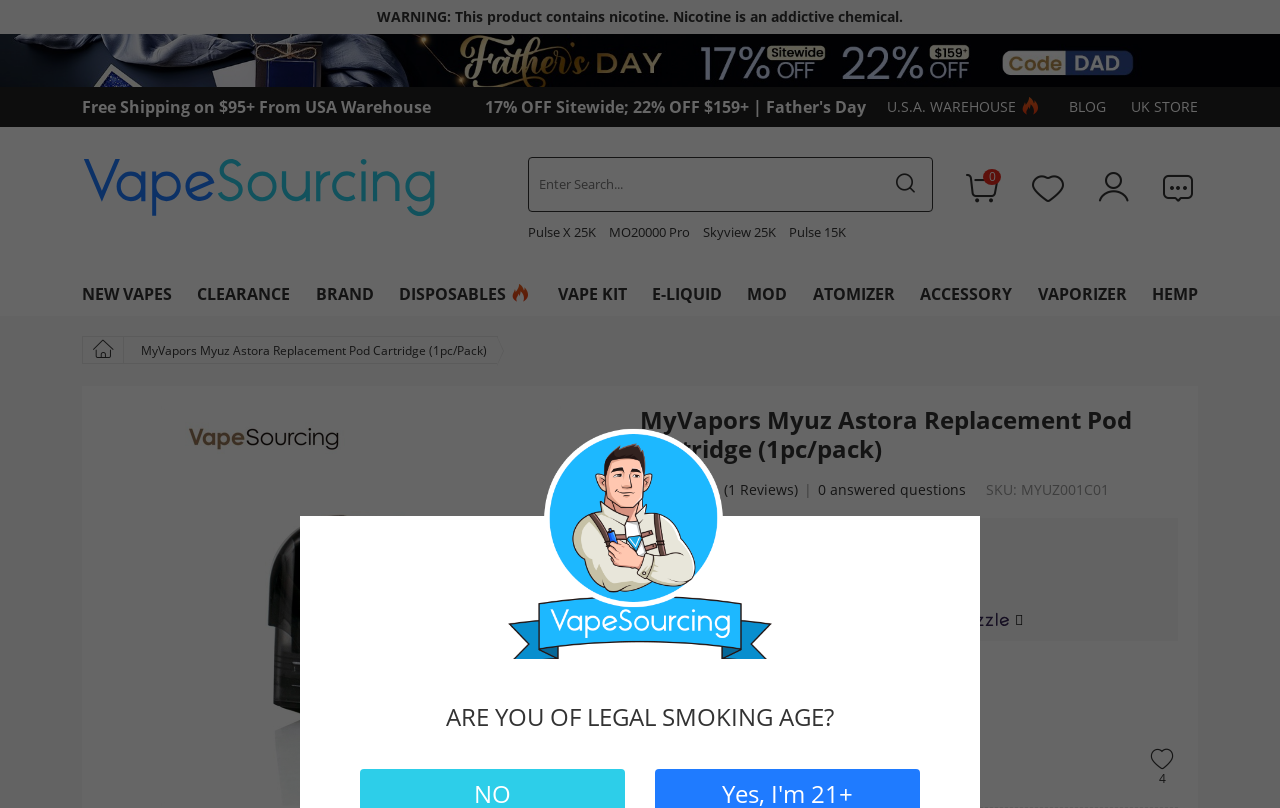Specify the bounding box coordinates (top-left x, top-left y, bottom-right x, bottom-right y) of the UI element in the screenshot that matches this description: UK Store

[0.884, 0.108, 0.936, 0.158]